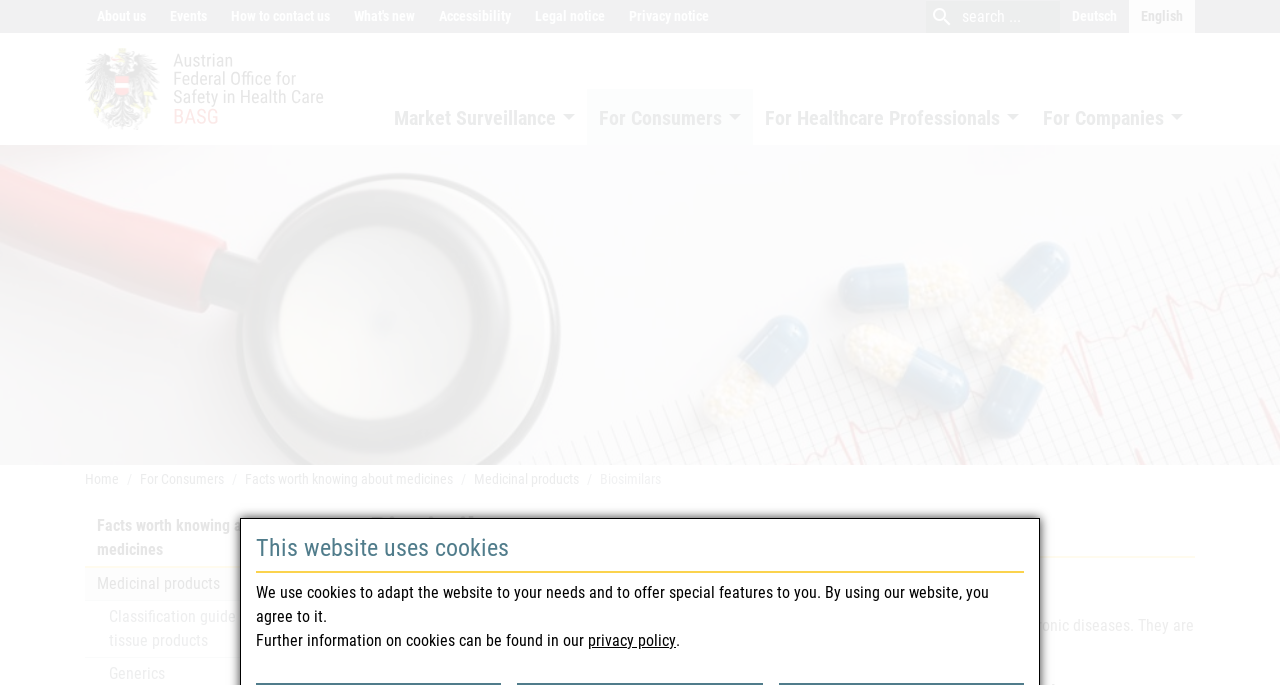Identify the bounding box coordinates of the clickable section necessary to follow the following instruction: "Search for something". The coordinates should be presented as four float numbers from 0 to 1, i.e., [left, top, right, bottom].

None